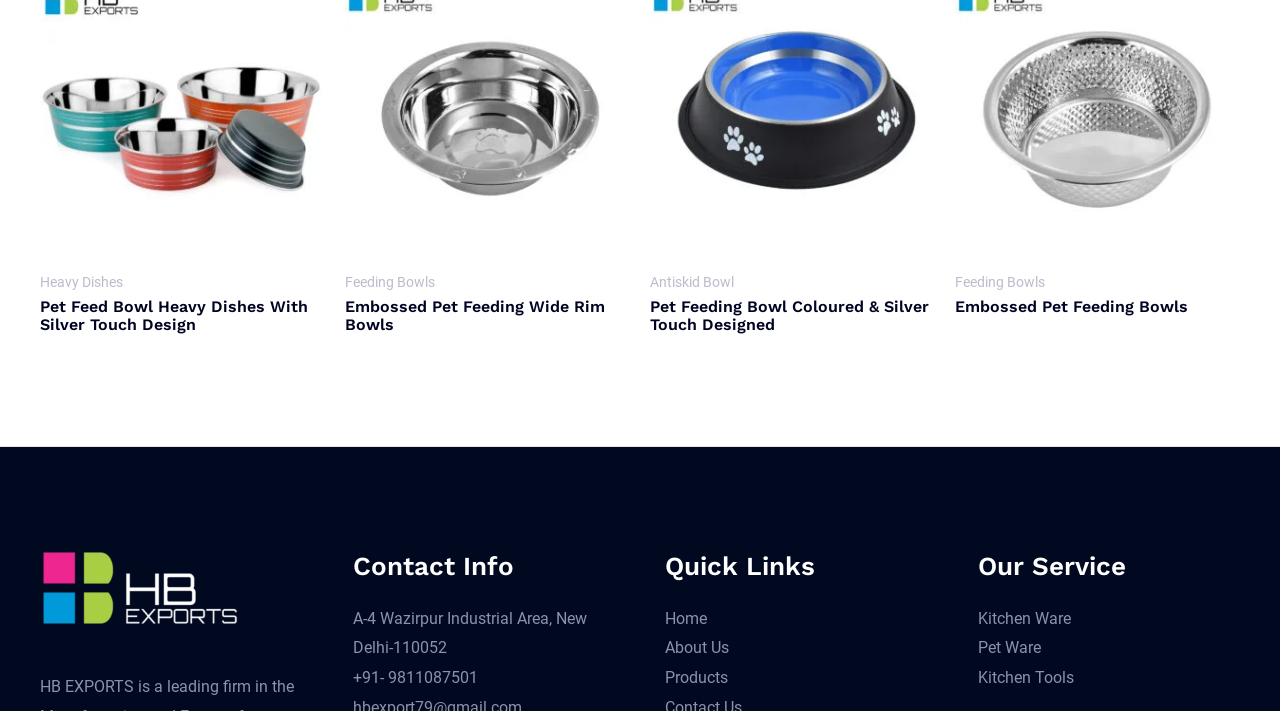Identify the bounding box coordinates of the specific part of the webpage to click to complete this instruction: "Check Contact Info".

[0.275, 0.769, 0.48, 0.824]